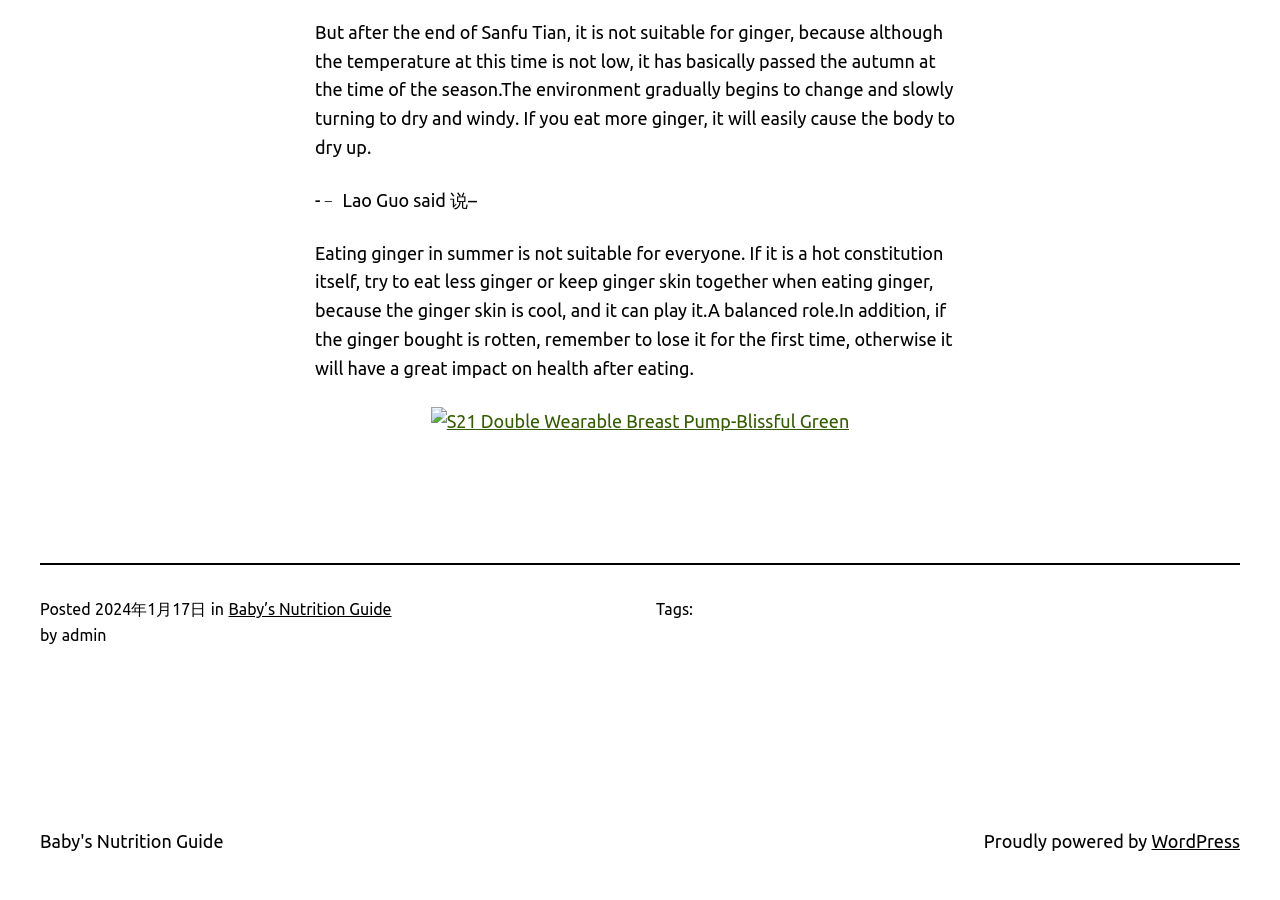What is the category of the article?
Your answer should be a single word or phrase derived from the screenshot.

Baby’s Nutrition Guide